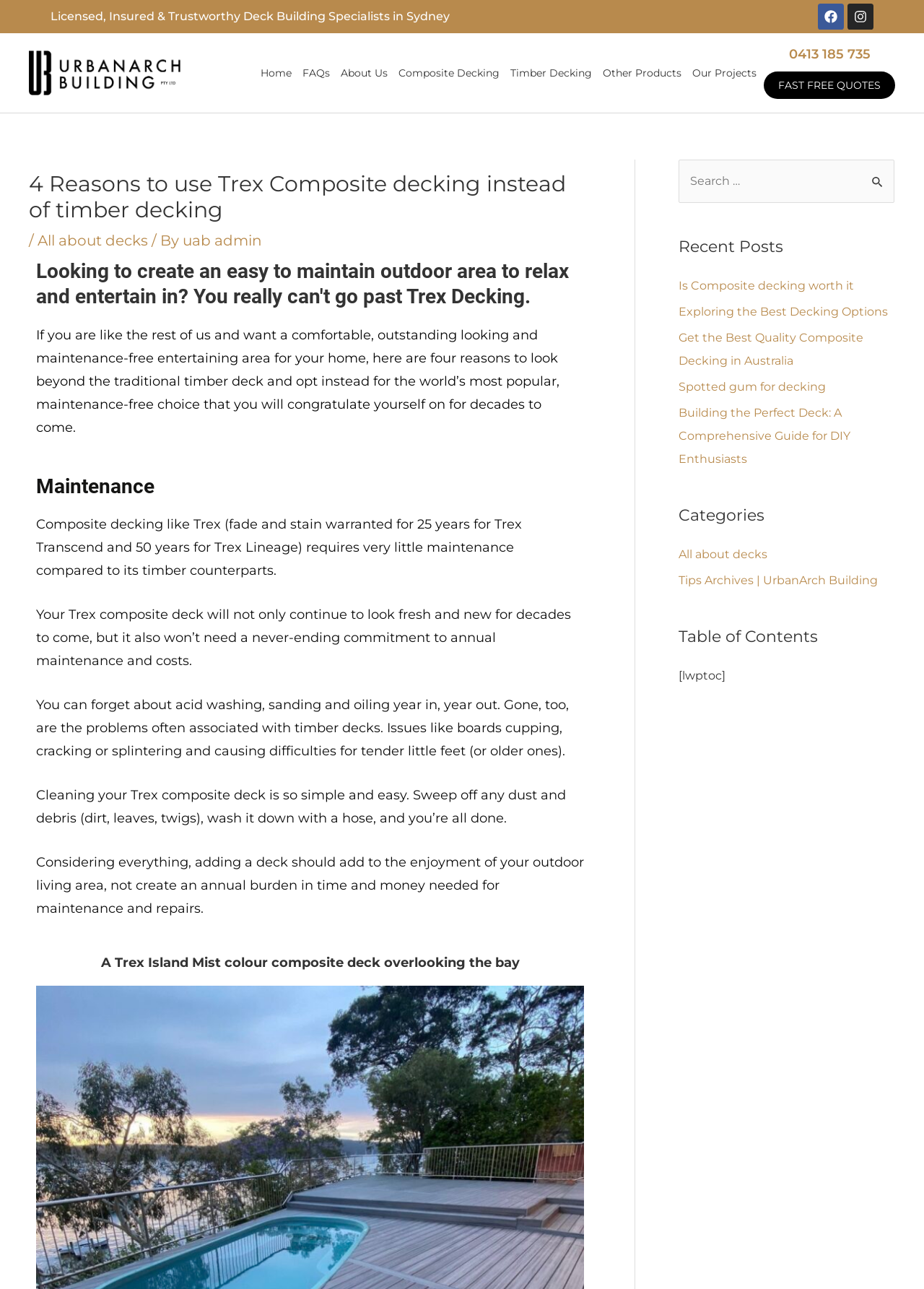Identify the bounding box coordinates of the specific part of the webpage to click to complete this instruction: "Search for something".

[0.734, 0.124, 0.968, 0.157]